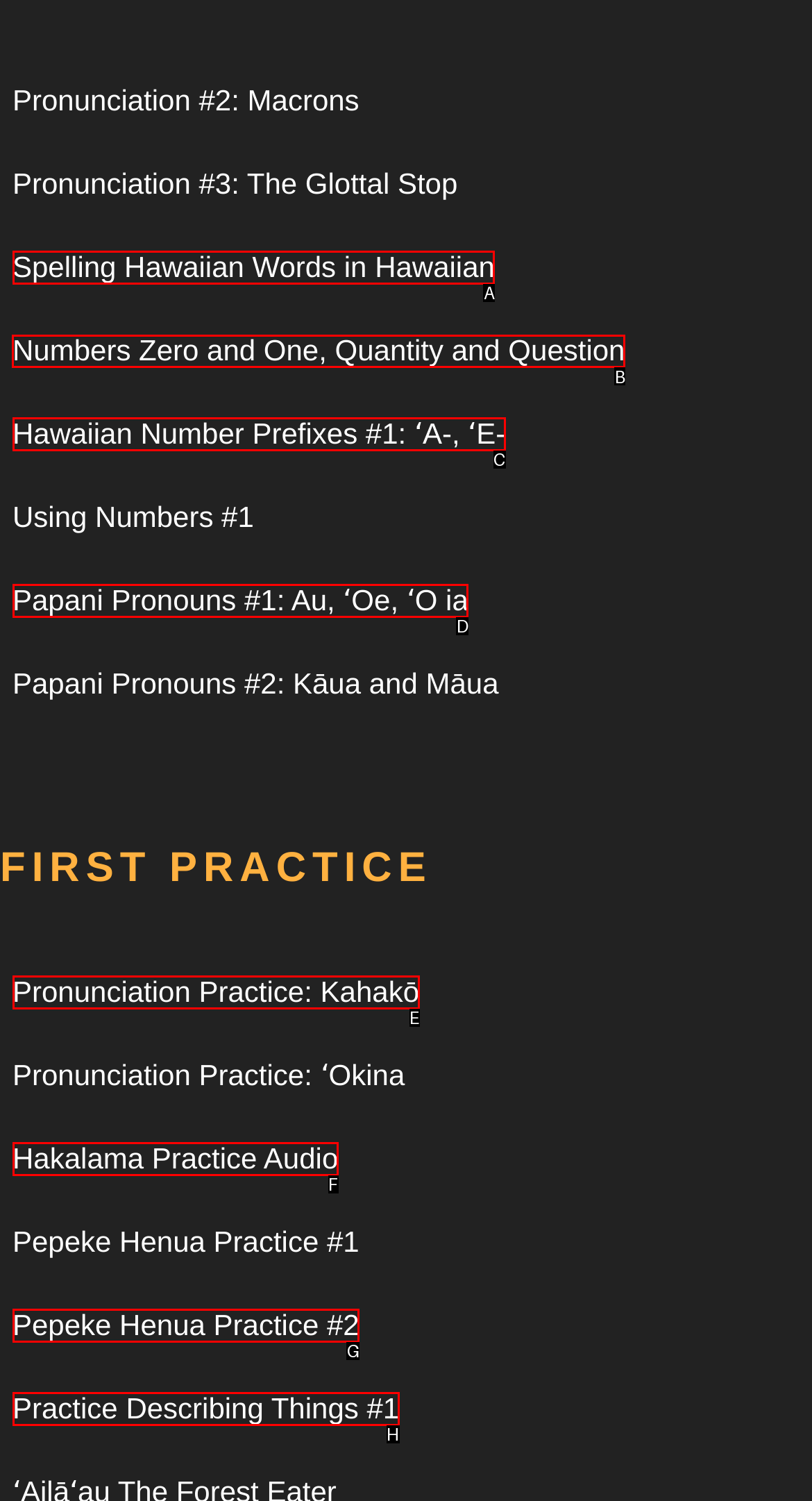Identify the letter of the correct UI element to fulfill the task: Click to go to Numbers Zero and One, Quantity and Question from the given options in the screenshot.

B